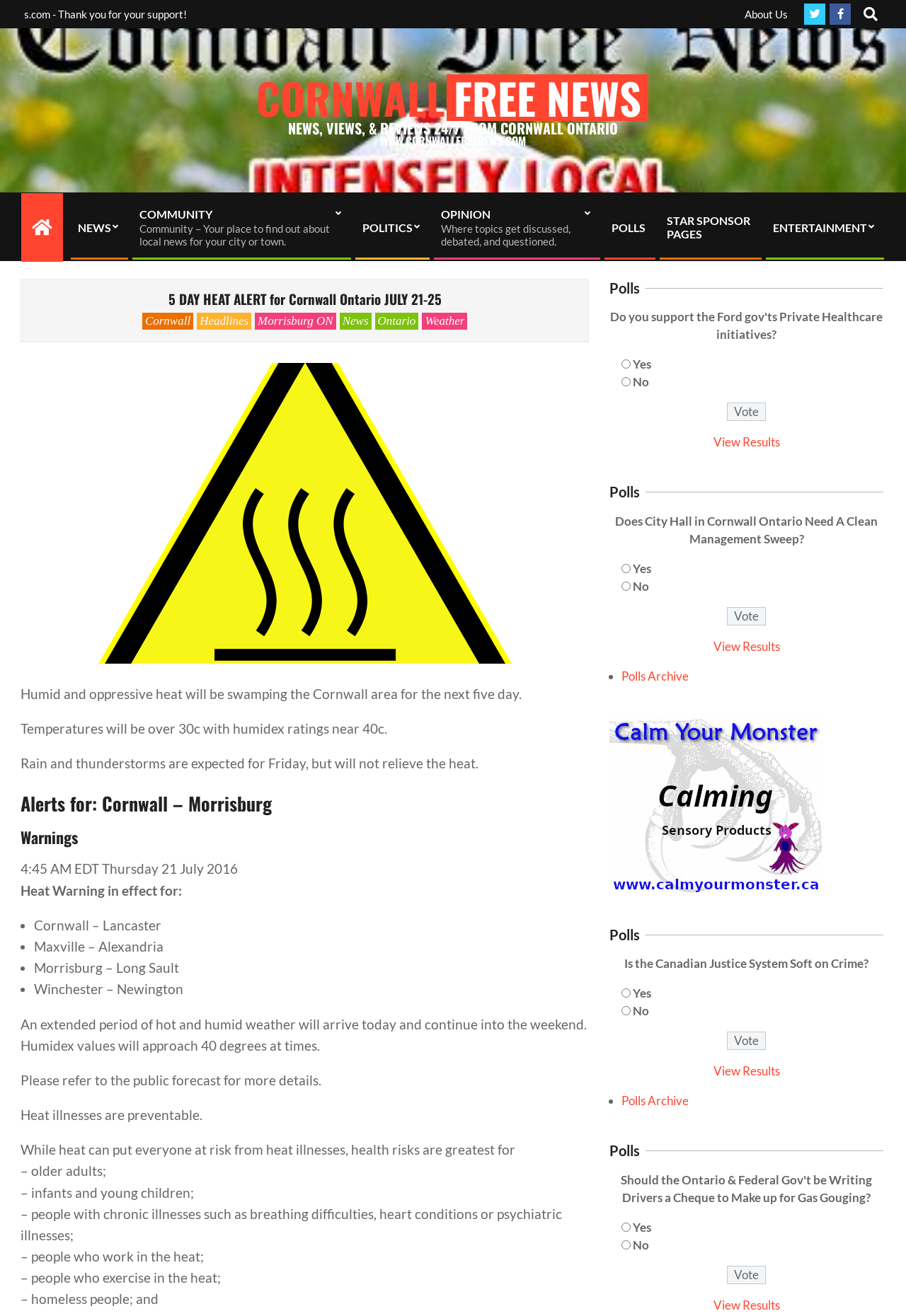Please identify the primary heading on the webpage and return its text.

5 DAY HEAT ALERT for Cornwall Ontario JULY 21-25